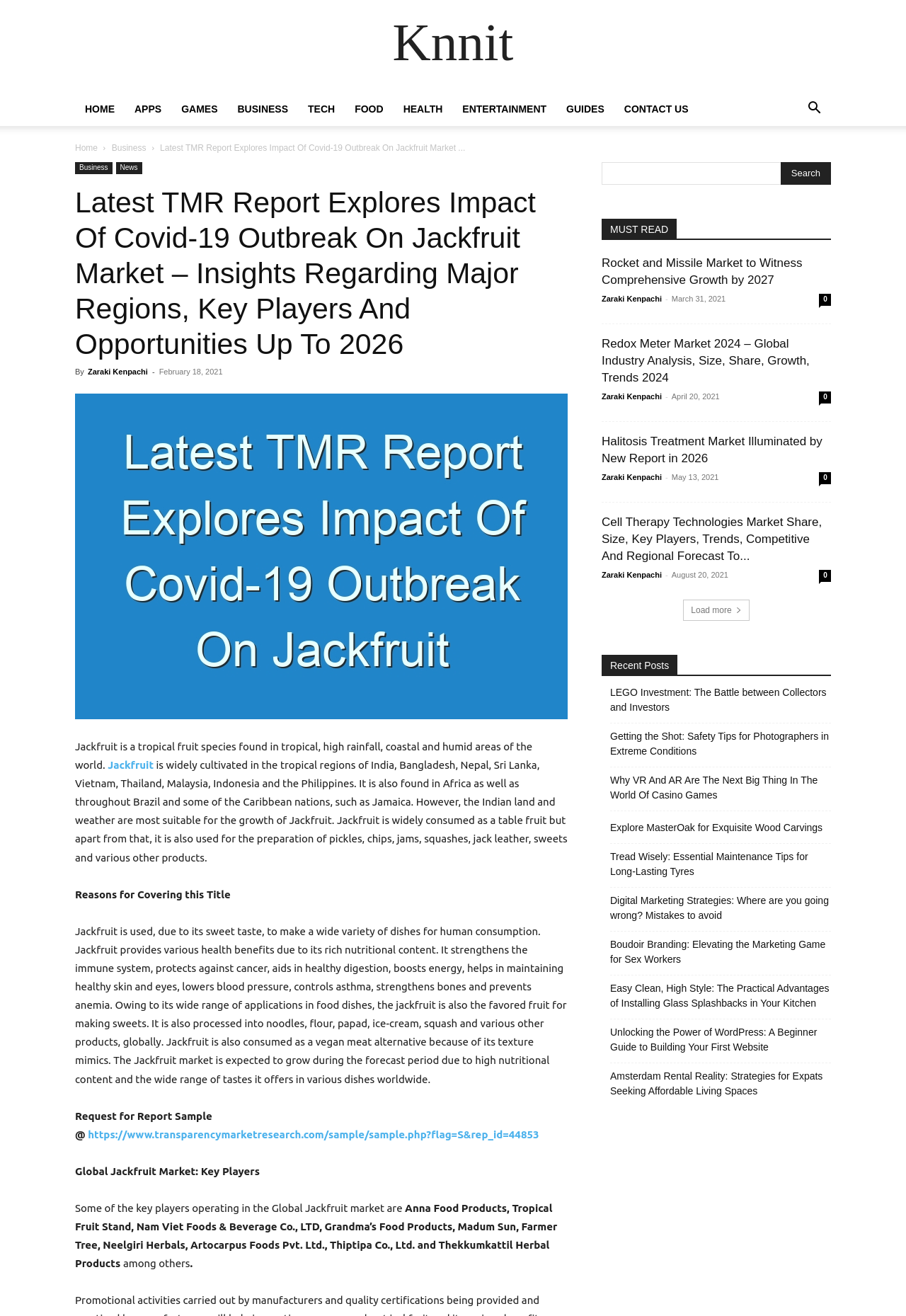Please determine the bounding box coordinates of the element's region to click for the following instruction: "Read the 'Latest TMR Report Explores Impact Of Covid-19 Outbreak On Jackfruit Market...' article".

[0.083, 0.14, 0.627, 0.275]